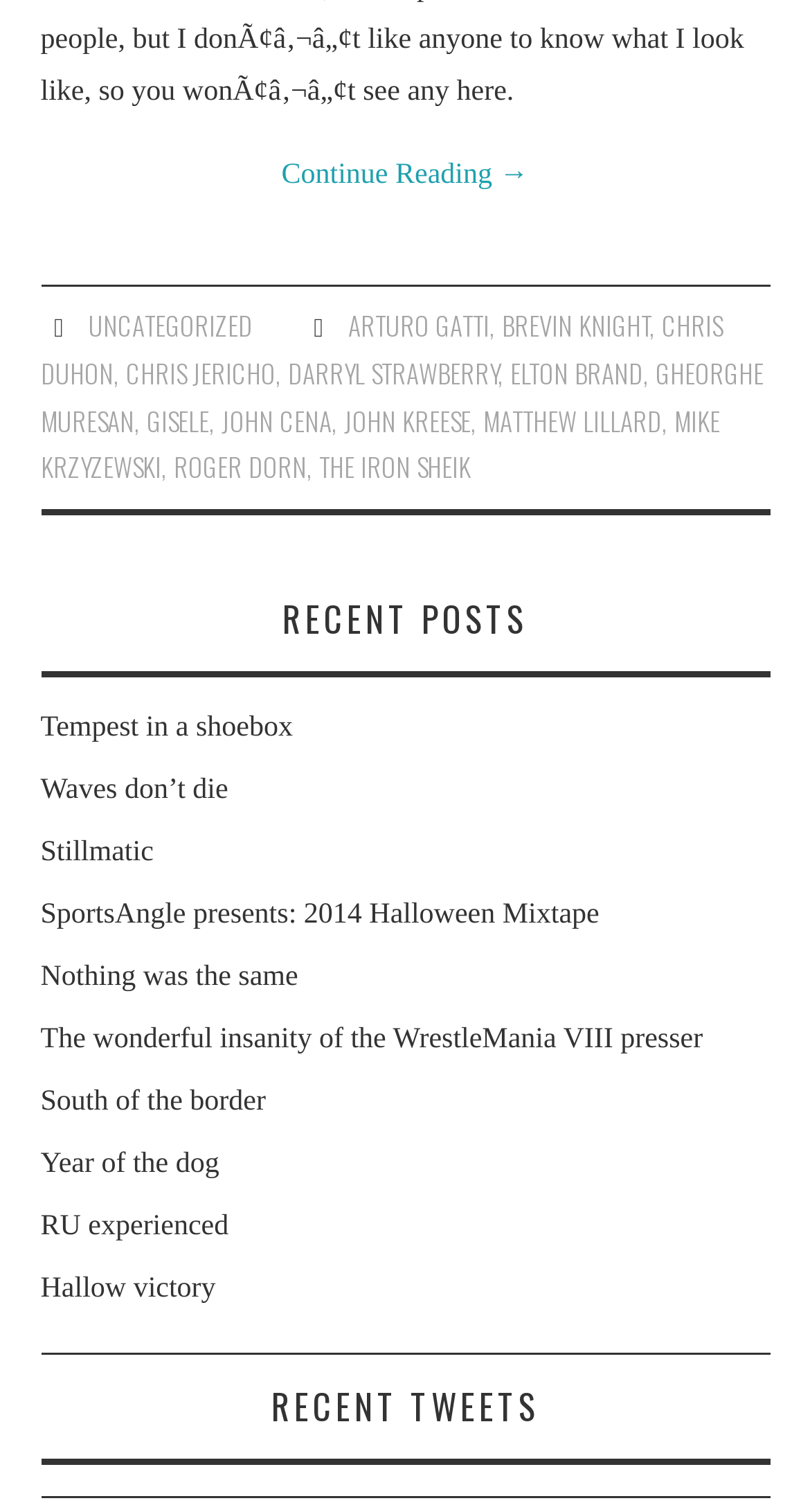Please identify the bounding box coordinates of the element on the webpage that should be clicked to follow this instruction: "Click on 'Continue Reading →'". The bounding box coordinates should be given as four float numbers between 0 and 1, formatted as [left, top, right, bottom].

[0.05, 0.099, 0.95, 0.134]